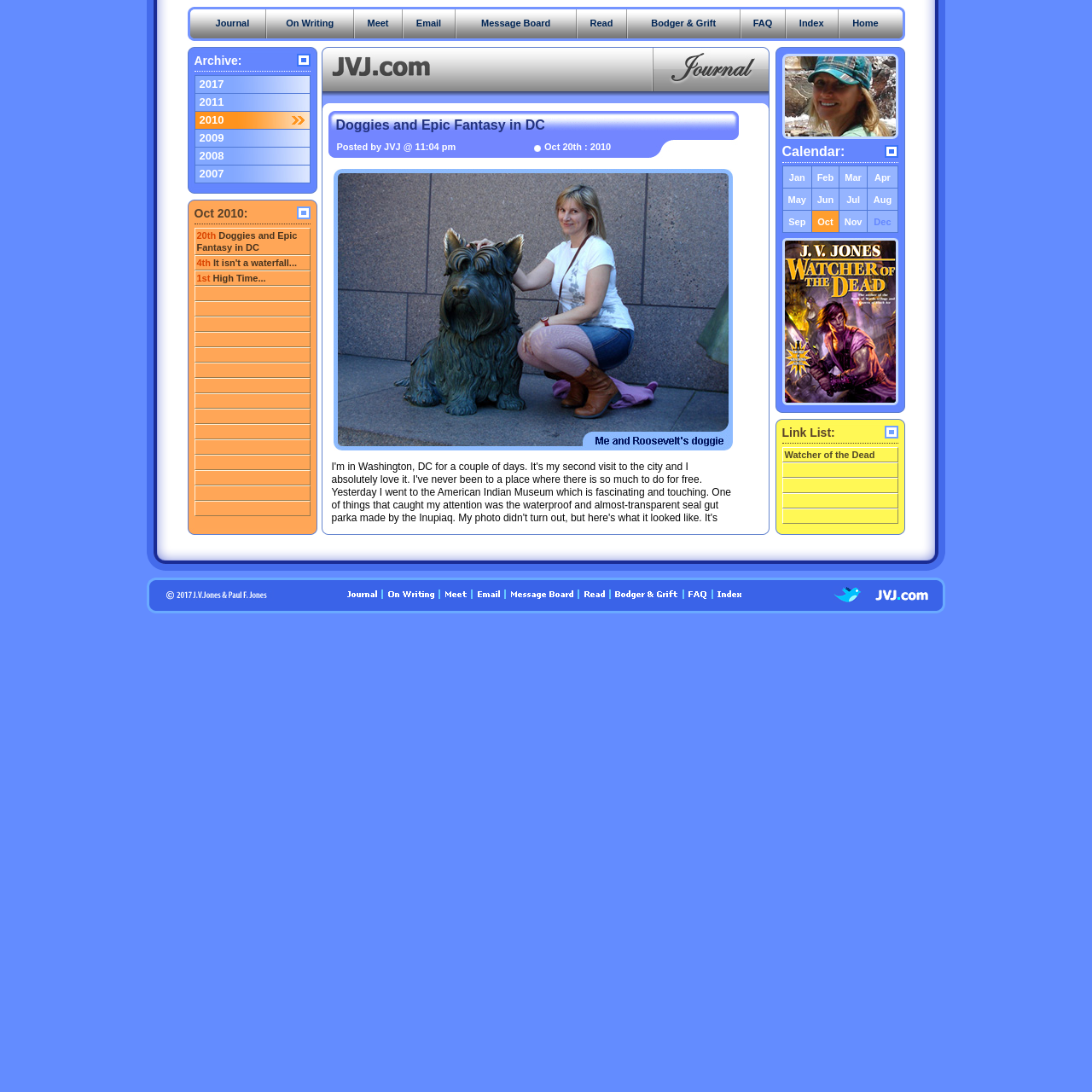Identify the bounding box coordinates of the specific part of the webpage to click to complete this instruction: "View Archive for 2010".

[0.178, 0.102, 0.284, 0.118]